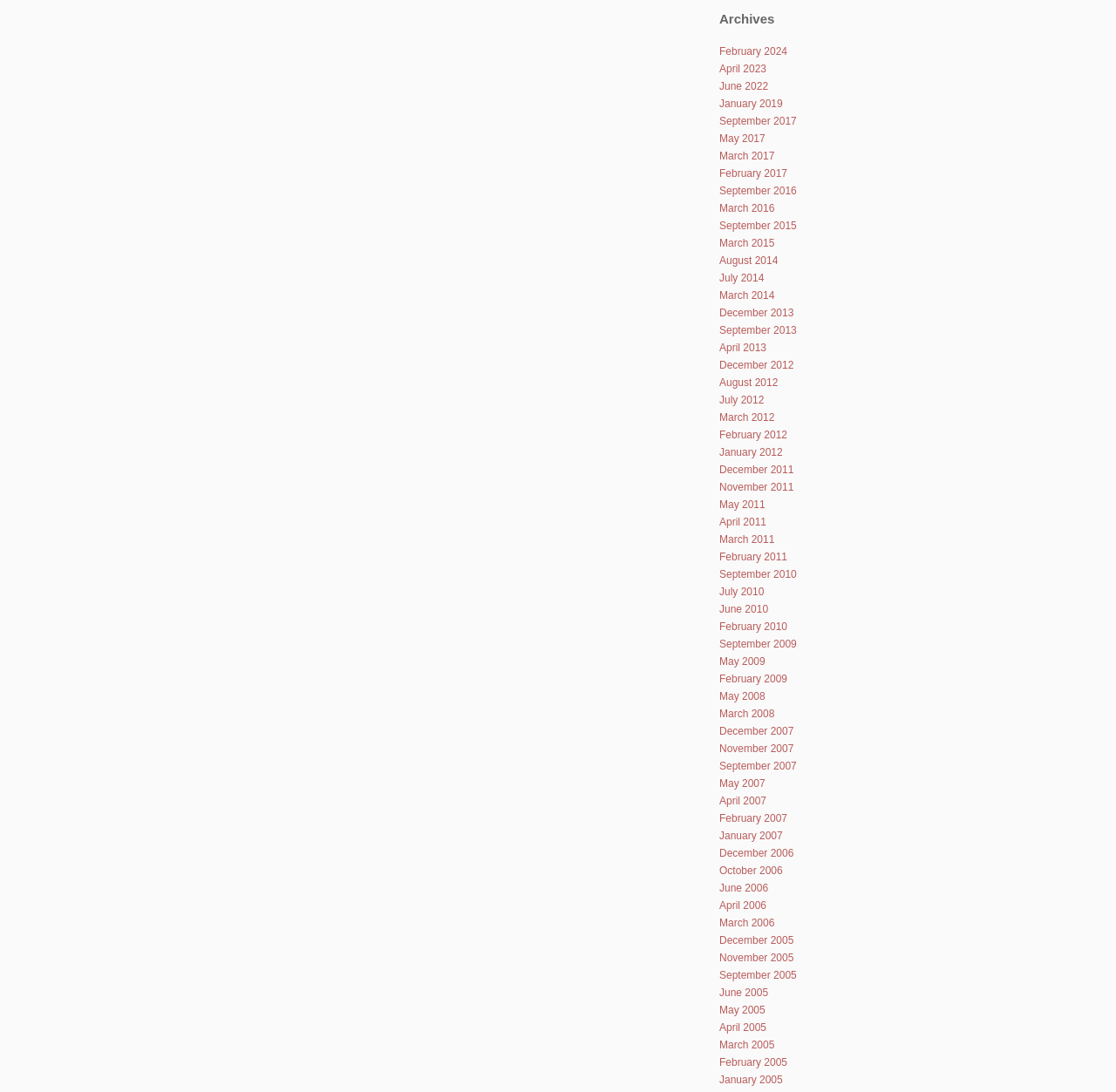Please respond in a single word or phrase: 
What is the earliest month and year available on the webpage?

January 2005